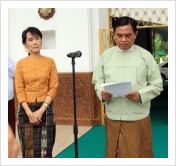Respond to the question below with a single word or phrase: What is the date of the scene depicted in the image?

July 25, 2011